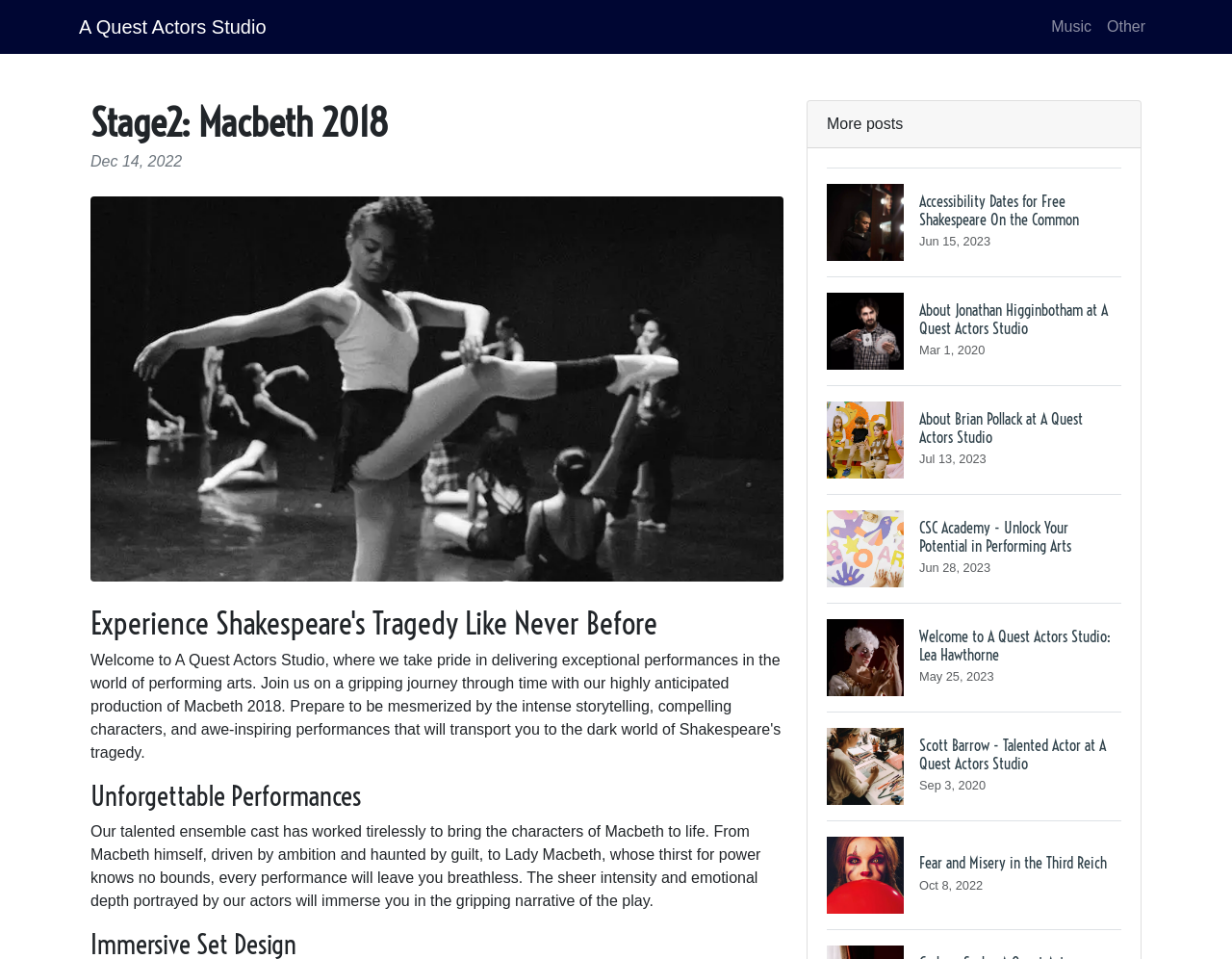Give the bounding box coordinates for the element described by: "Reheat Apple Pie in Oven".

None